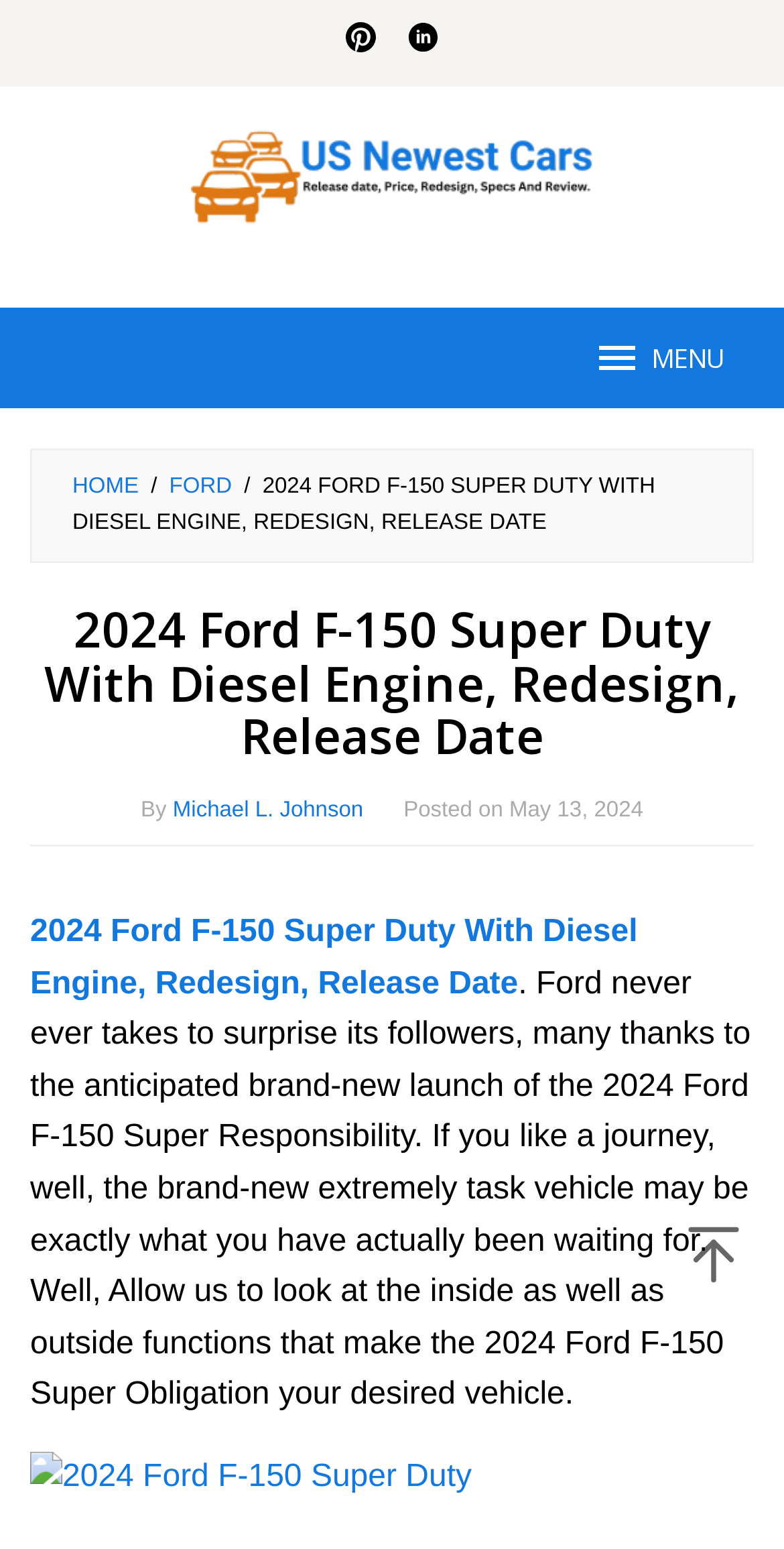How many social media links are present on the webpage?
Refer to the image and provide a one-word or short phrase answer.

2